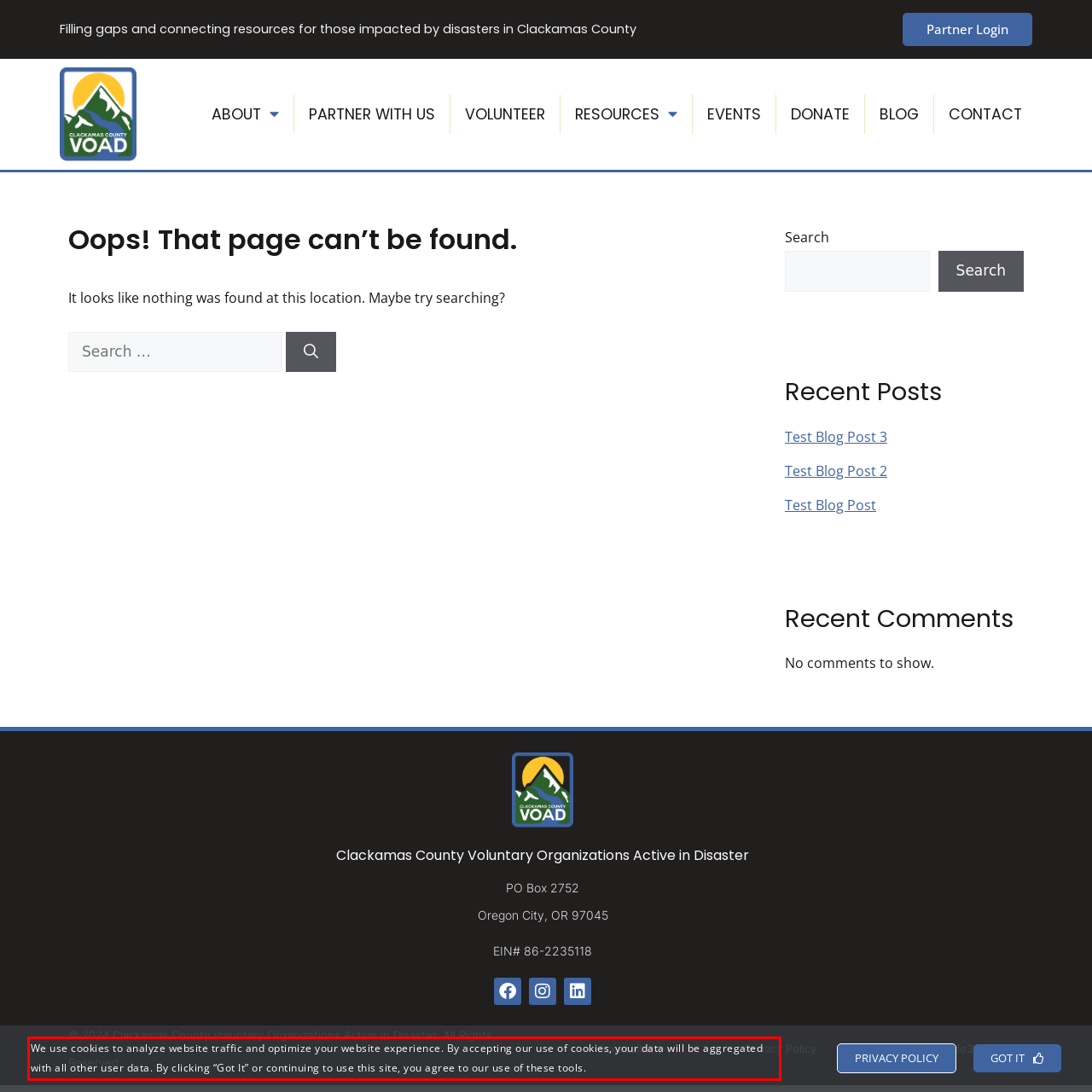You are given a screenshot showing a webpage with a red bounding box. Perform OCR to capture the text within the red bounding box.

We use cookies to analyze website traffic and optimize your website experience. By accepting our use of cookies, your data will be aggregated with all other user data. By clicking “Got It” or continuing to use this site, you agree to our use of these tools.